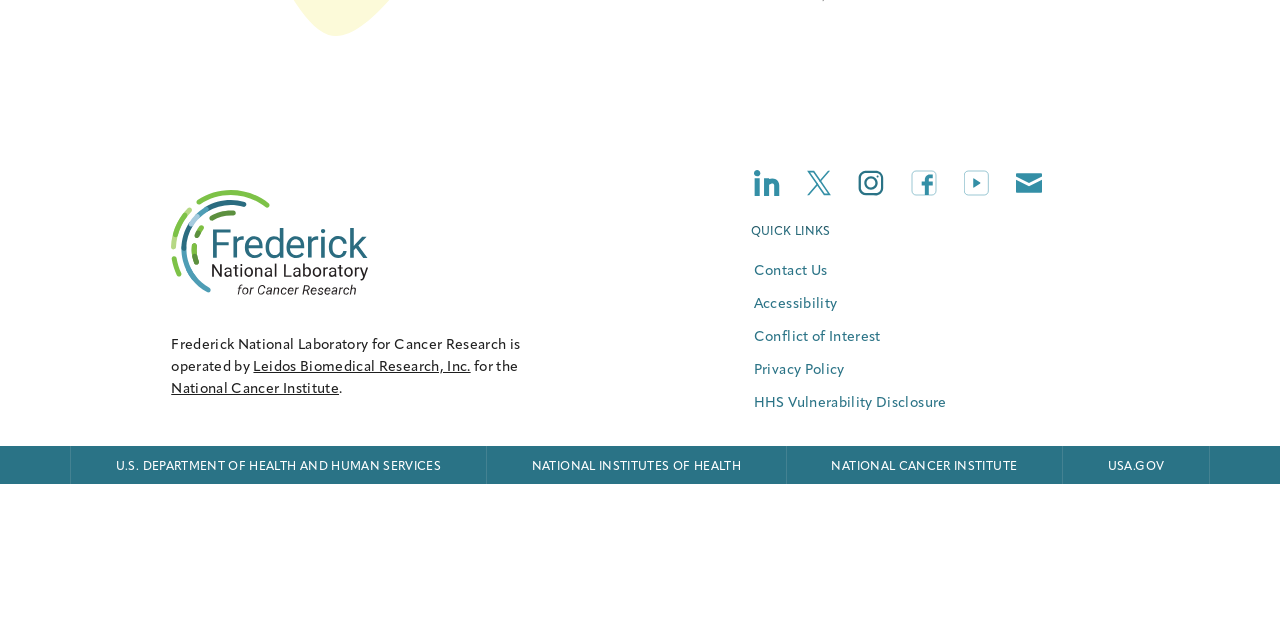Determine the bounding box for the UI element as described: "Privacy Policy". The coordinates should be represented as four float numbers between 0 and 1, formatted as [left, top, right, bottom].

[0.589, 0.568, 0.66, 0.591]